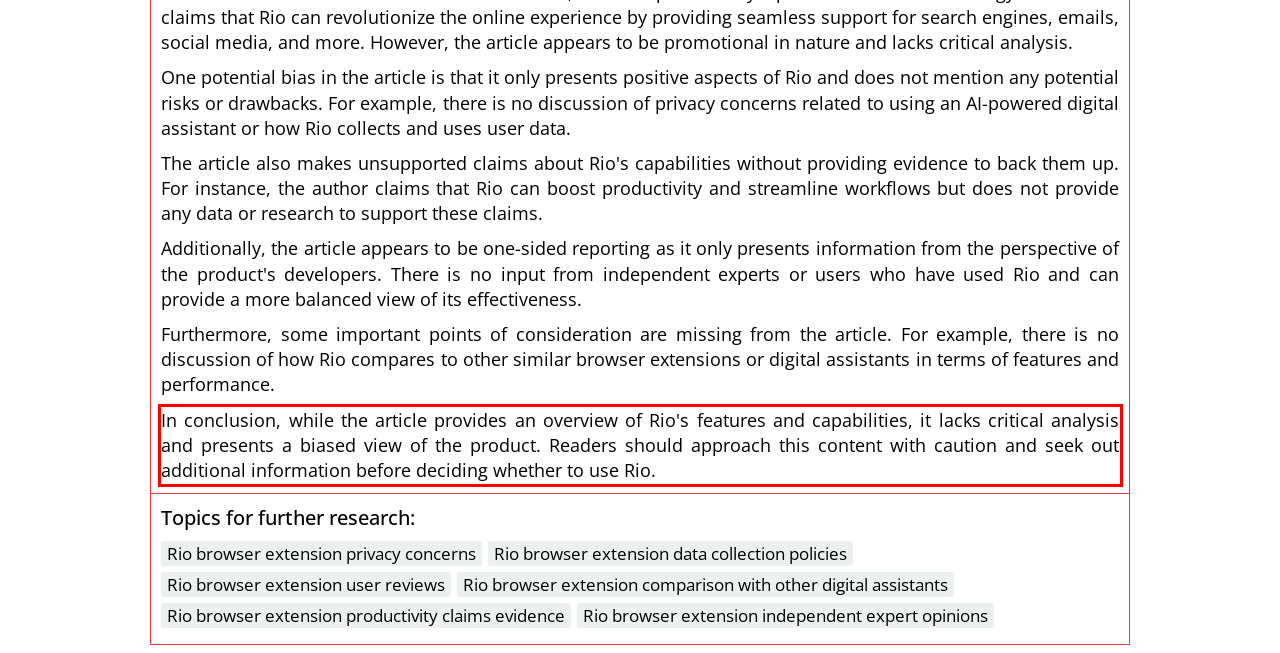Given a screenshot of a webpage containing a red bounding box, perform OCR on the text within this red bounding box and provide the text content.

In conclusion, while the article provides an overview of Rio's features and capabilities, it lacks critical analysis and presents a biased view of the product. Readers should approach this content with caution and seek out additional information before deciding whether to use Rio.